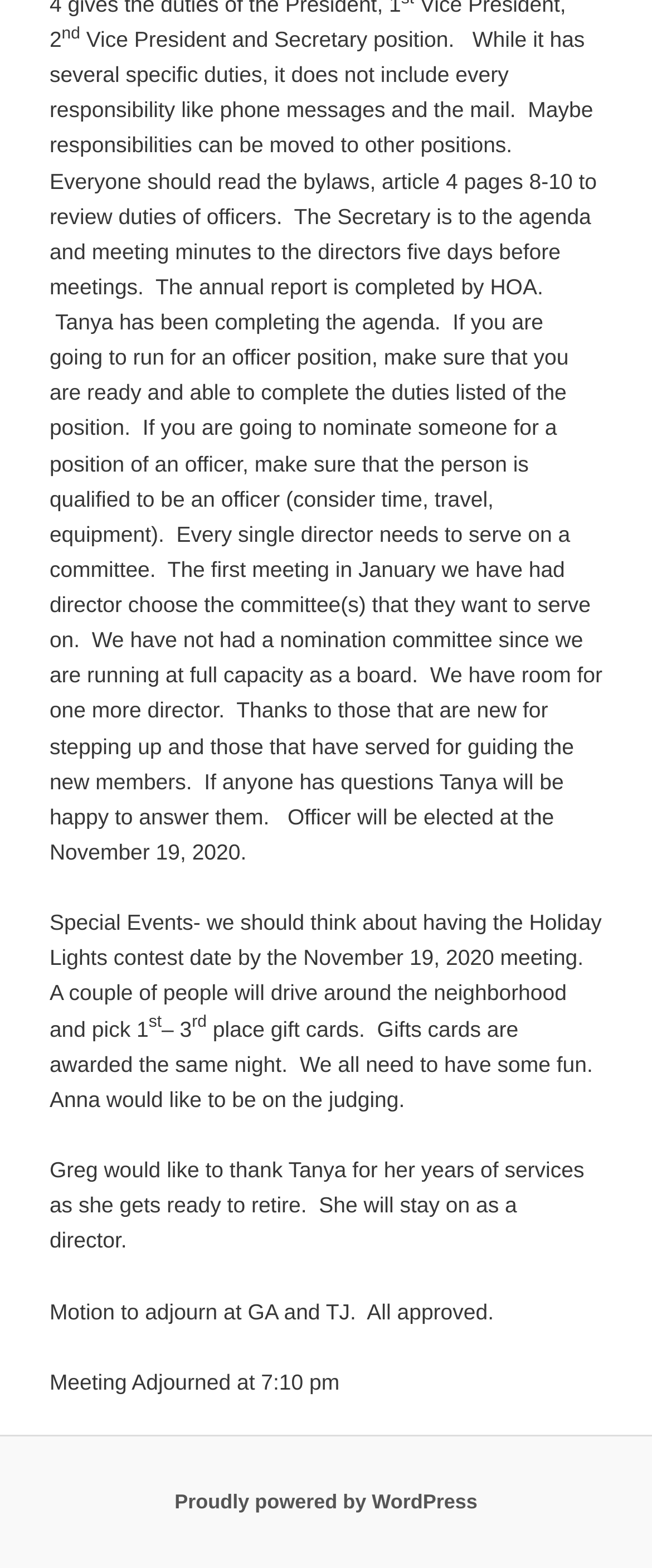What time did the meeting adjourn?
Using the image, give a concise answer in the form of a single word or short phrase.

7:10 pm